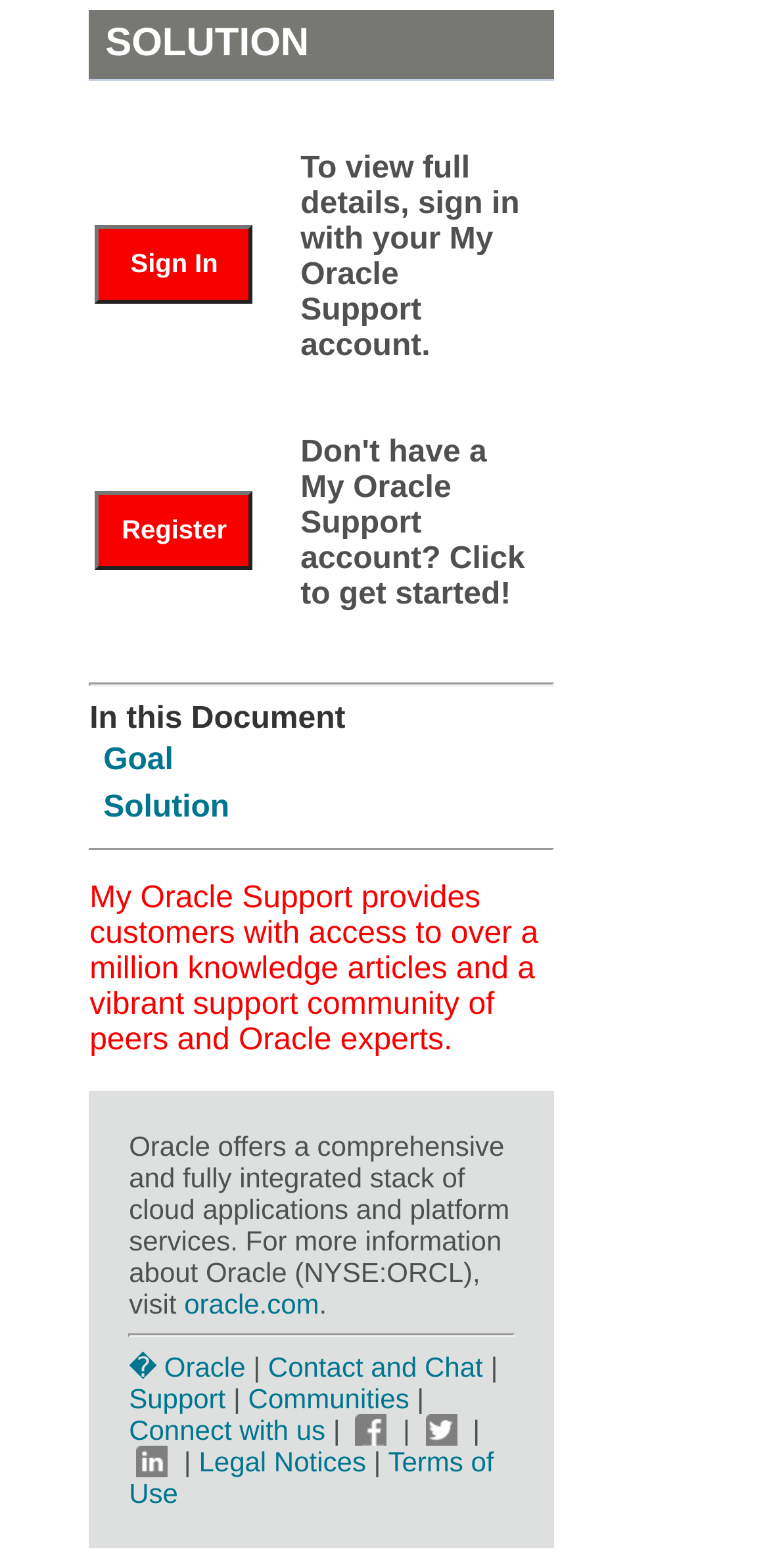Find the bounding box coordinates for the area you need to click to carry out the instruction: "Sign in with your My Oracle Support account". The coordinates should be four float numbers between 0 and 1, indicated as [left, top, right, bottom].

[0.124, 0.143, 0.329, 0.193]